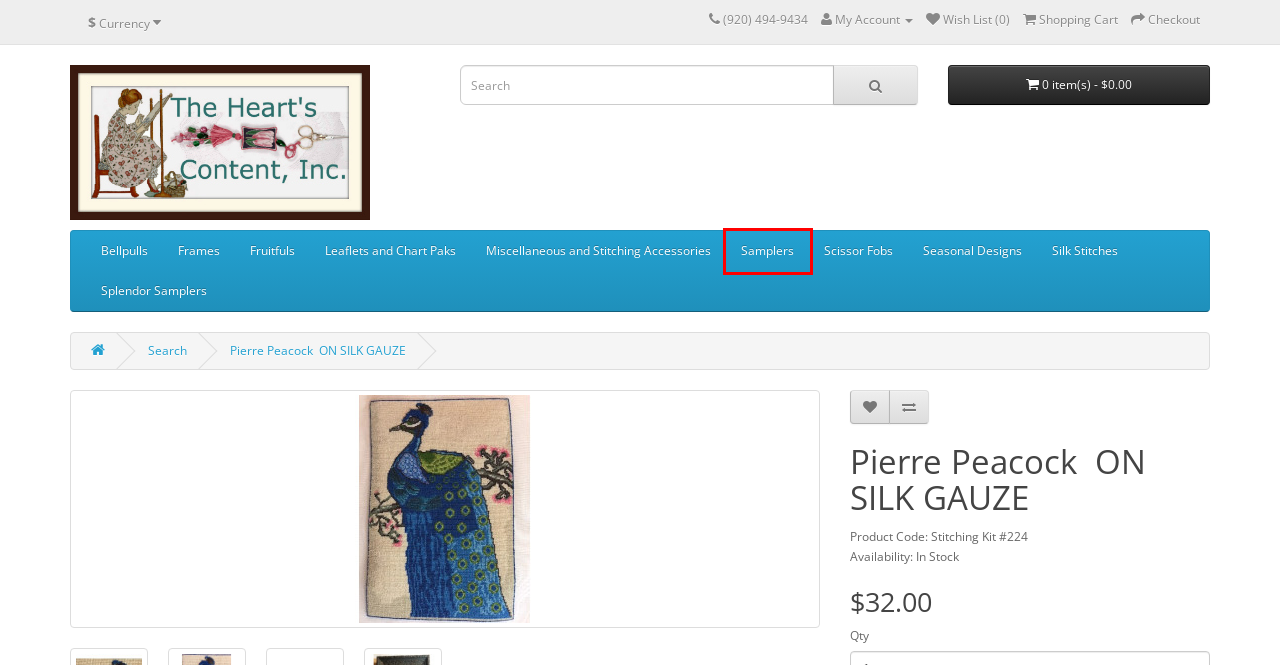Given a screenshot of a webpage with a red bounding box highlighting a UI element, choose the description that best corresponds to the new webpage after clicking the element within the red bounding box. Here are your options:
A. Samplers
B. frames for stitching kits
C. Bellpull bell pull designs.
D. NeedleArt Designs and Cross Stitch Accessories
E. Seasonal Designs
F. Leaflets and Chart Paks
G. Stitching Accessories
H. Splendor Samplers

A